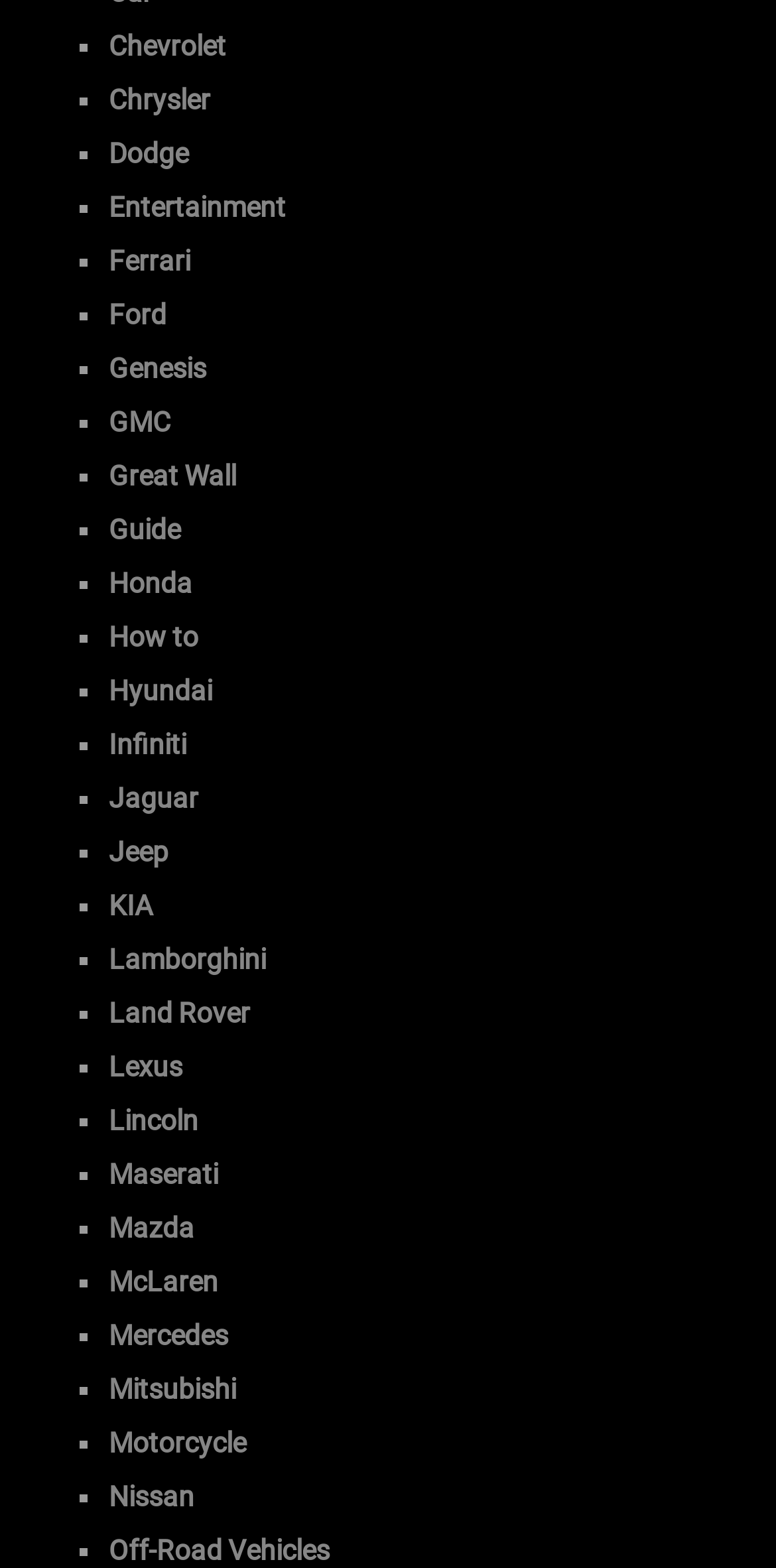How many list markers are there on the webpage?
Using the image provided, answer with just one word or phrase.

53